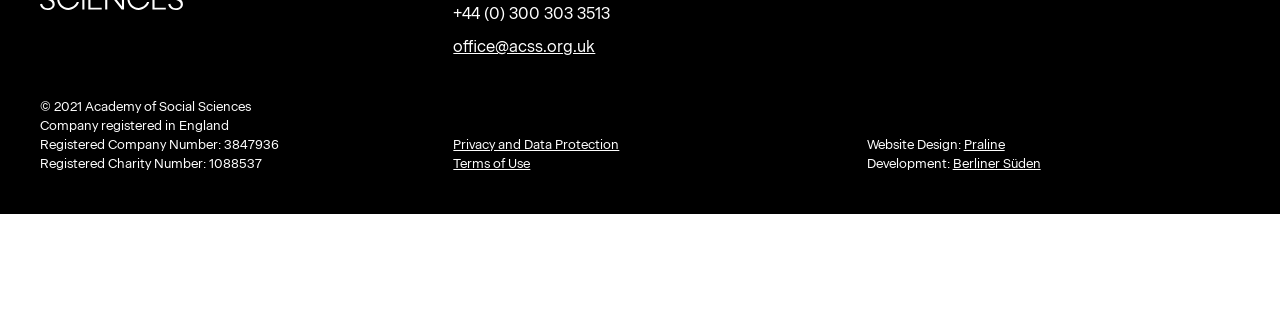Bounding box coordinates are specified in the format (top-left x, top-left y, bottom-right x, bottom-right y). All values are floating point numbers bounded between 0 and 1. Please provide the bounding box coordinate of the region this sentence describes: Terms of Use

[0.354, 0.824, 0.419, 0.869]